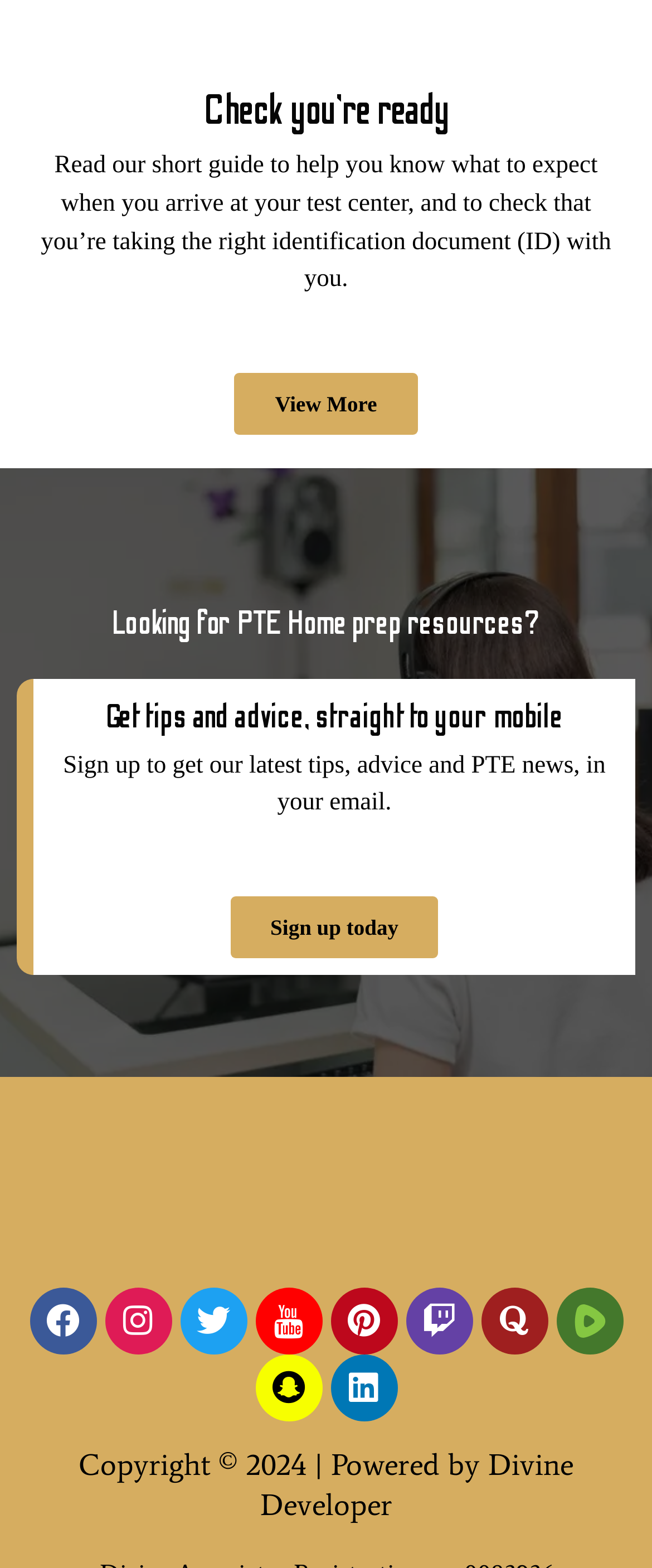What type of resources is the webpage offering?
Using the information from the image, give a concise answer in one word or a short phrase.

PTE Home prep resources